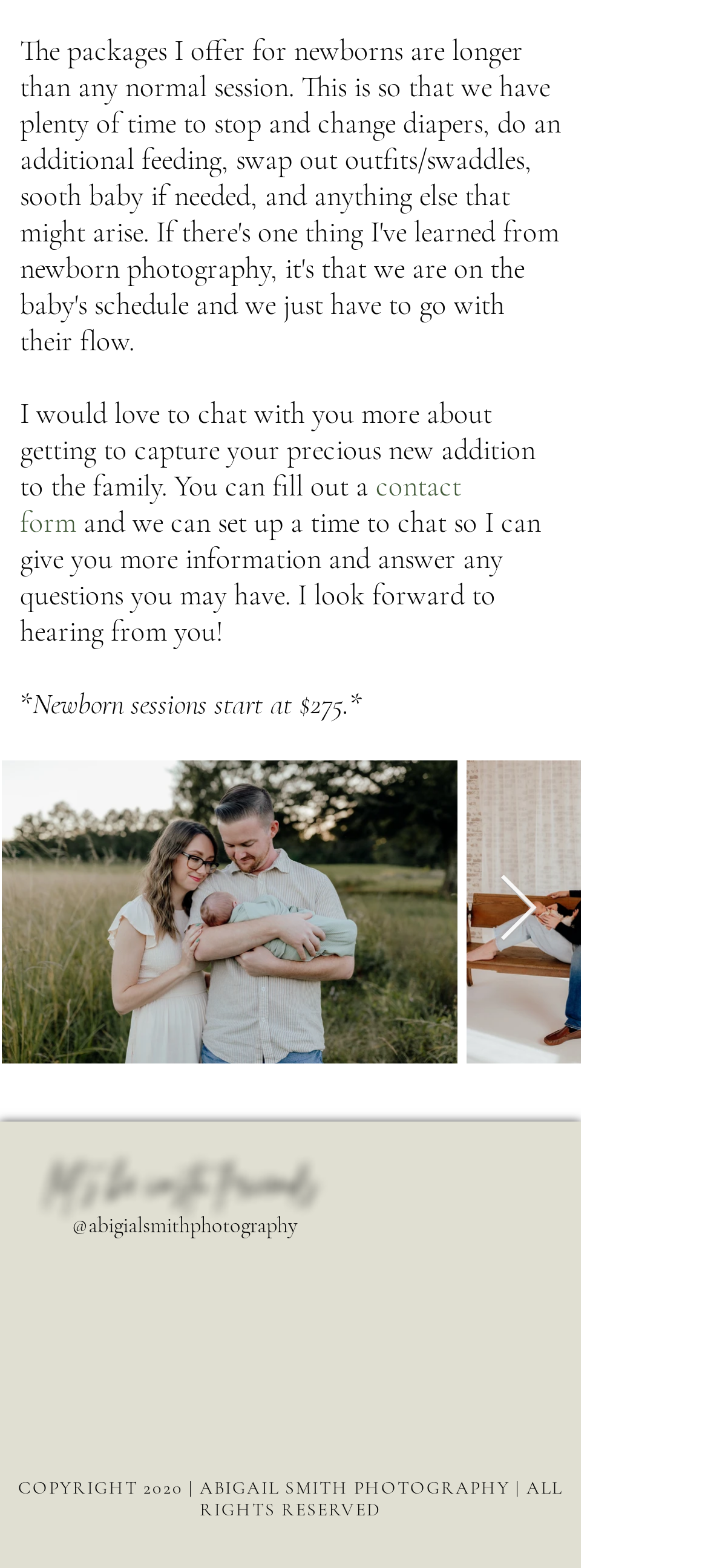Using the element description: "Youtube", determine the bounding box coordinates for the specified UI element. The coordinates should be four float numbers between 0 and 1, [left, top, right, bottom].

None